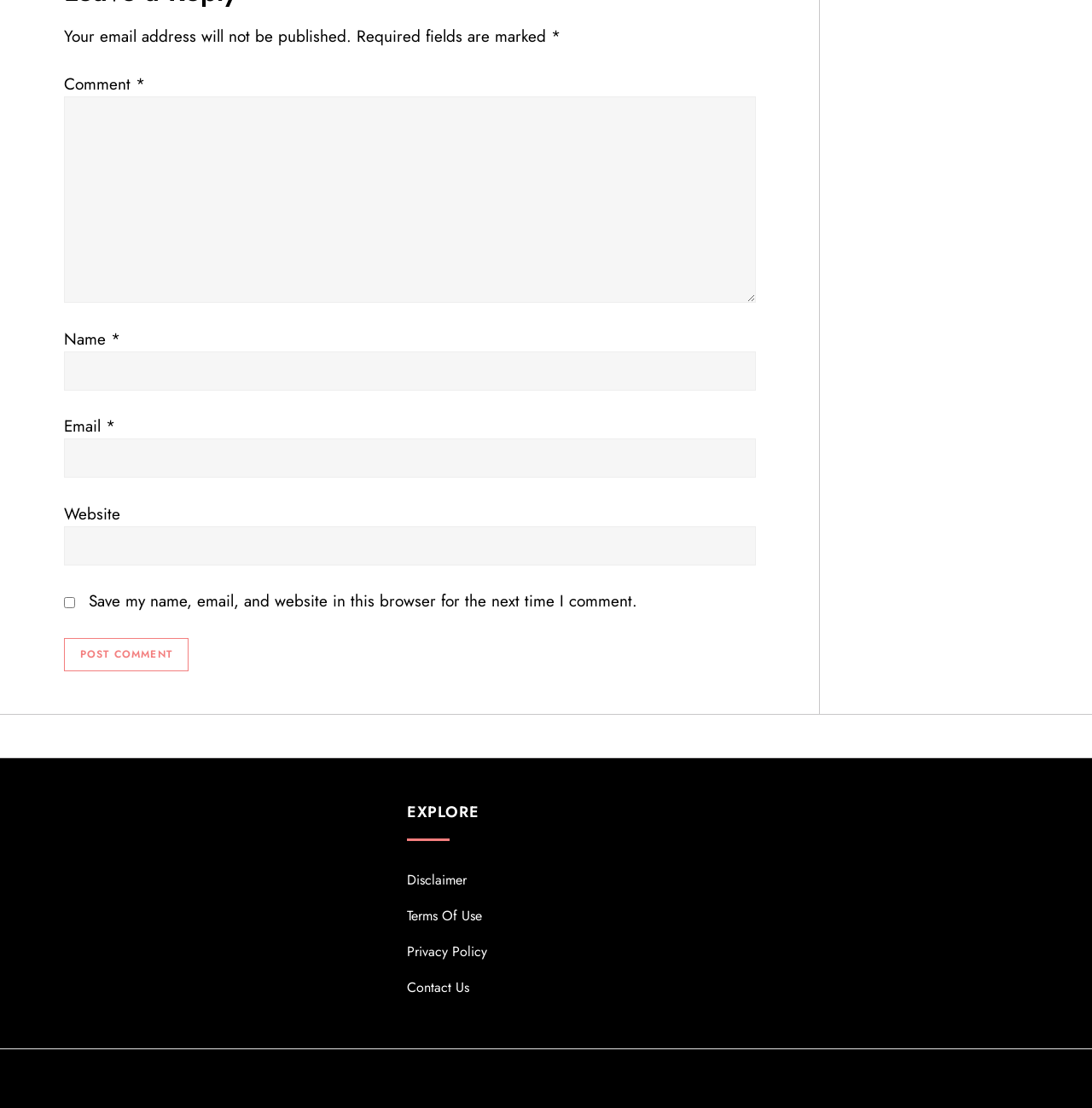Identify the bounding box coordinates of the clickable region necessary to fulfill the following instruction: "Input your email". The bounding box coordinates should be four float numbers between 0 and 1, i.e., [left, top, right, bottom].

[0.058, 0.396, 0.692, 0.431]